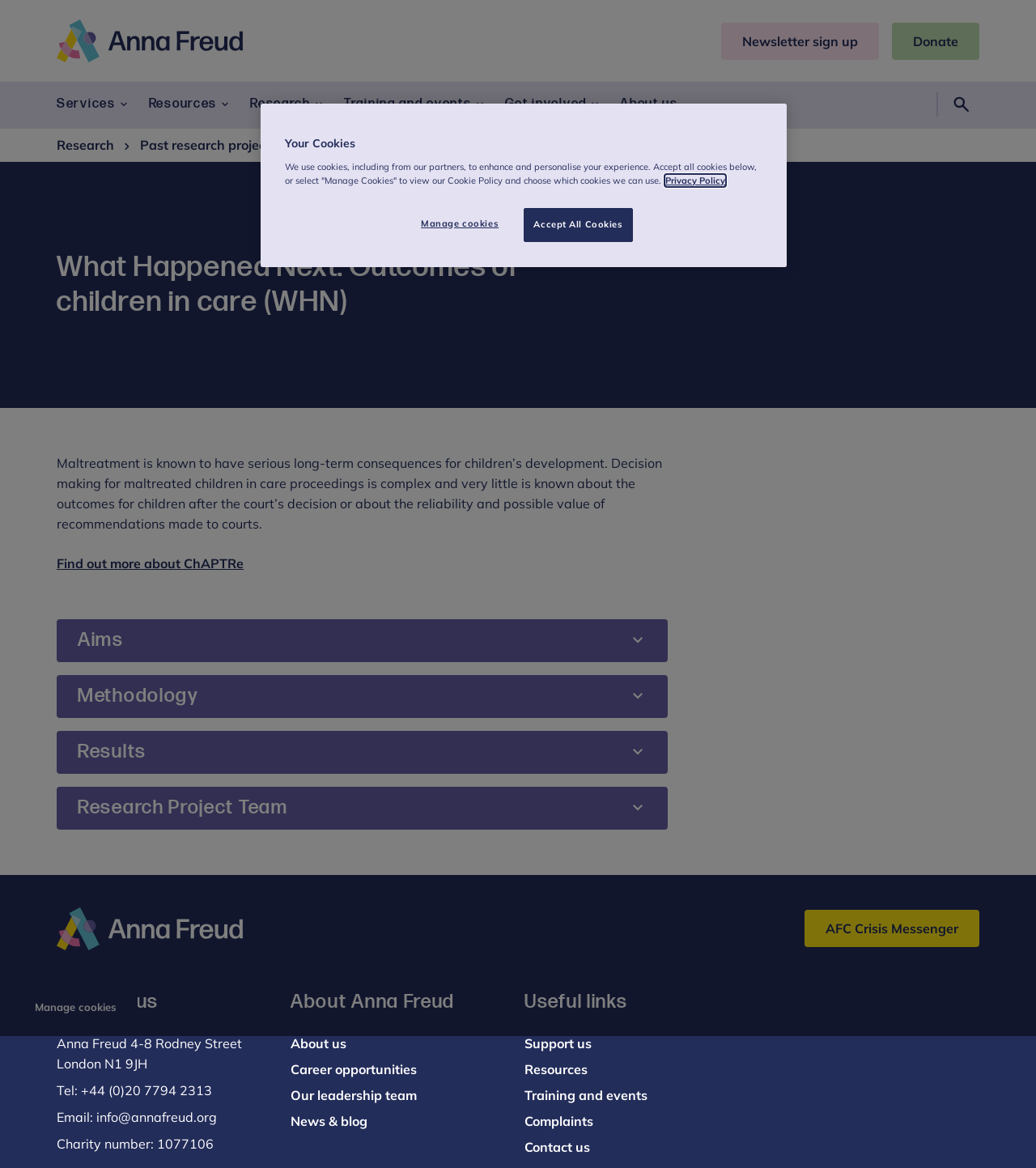Describe the entire webpage, focusing on both content and design.

This webpage is about the "What Happened Next: Outcomes of children in care (WHN)" project by Anna Freud. At the top, there is a navigation bar with several buttons, including "Services", "Resources", "Research", "Training and events", and "Get involved", each with an accompanying icon. To the right of the navigation bar, there is a search button and a "Donate" link.

Below the navigation bar, there is a breadcrumbs navigation section with links to "Research" and "Past research projects". The main content of the page is divided into several sections. The first section has a heading "What Happened Next: Outcomes of children in care (WHN)" and a paragraph of text describing the project. There is also a link to "Find out more about ChAPTRe".

The next section has several headings, including "Aims", "Methodology", "Results", and "Research Project Team", each with an accompanying button that can be expanded to reveal more information.

At the bottom of the page, there are several links to other sections of the Anna Freud website, including "About us", "Career opportunities", "Our leadership team", "News & blog", and "Useful links". There is also a contact section with the address, phone number, and email of Anna Freud, as well as a charity number.

On the right side of the page, there is a cookie banner with a heading "Your Cookies" and a paragraph of text describing the use of cookies on the website. There are buttons to "Accept All Cookies" or "Manage cookies", as well as a link to more information about privacy.